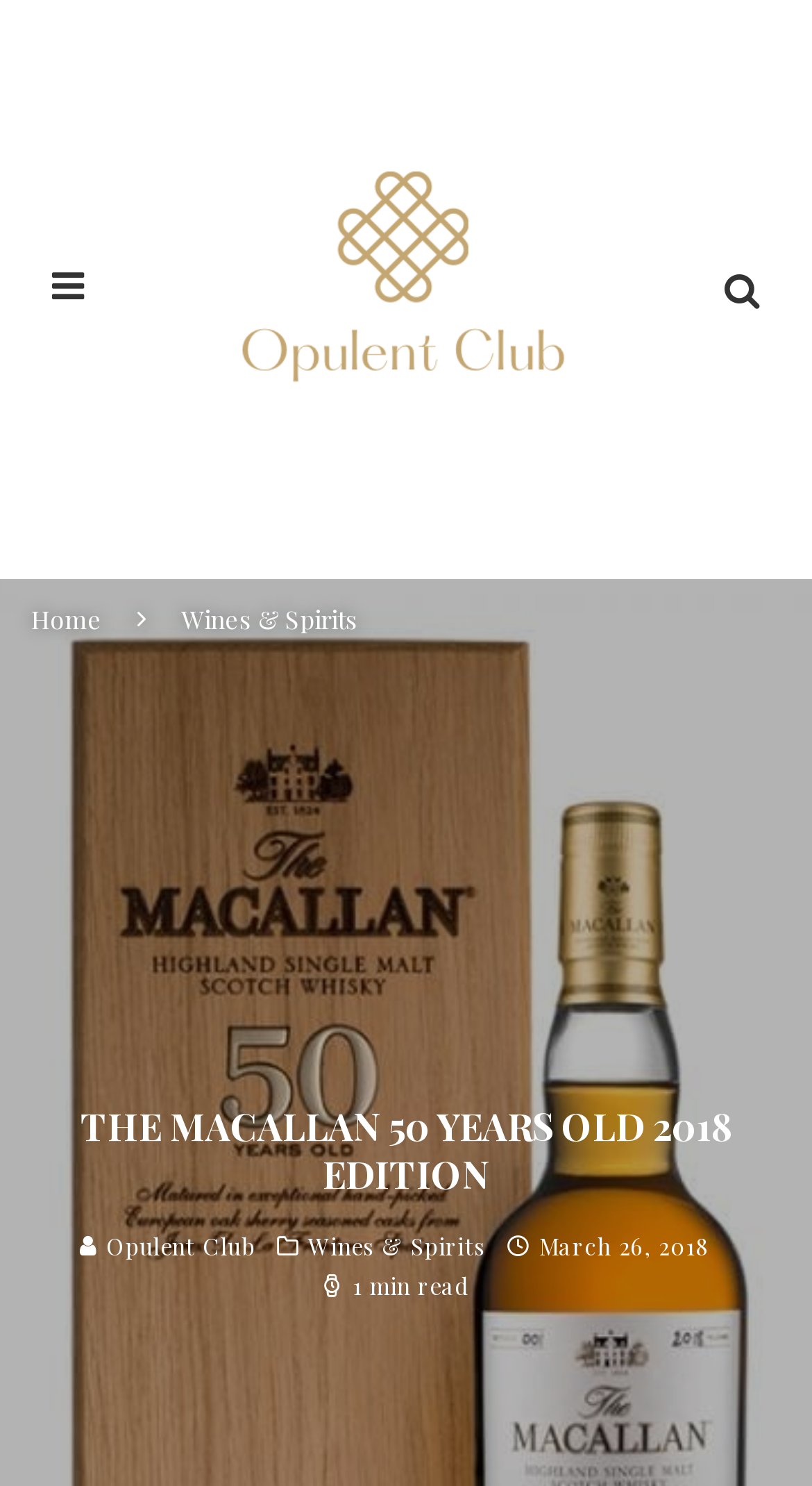Use the details in the image to answer the question thoroughly: 
What is the name of the club?

The question is asking for the name of the club, which can be found in the link element 'Opulent Club' at coordinates [0.098, 0.828, 0.314, 0.849]. The answer is 'Opulent Club'.